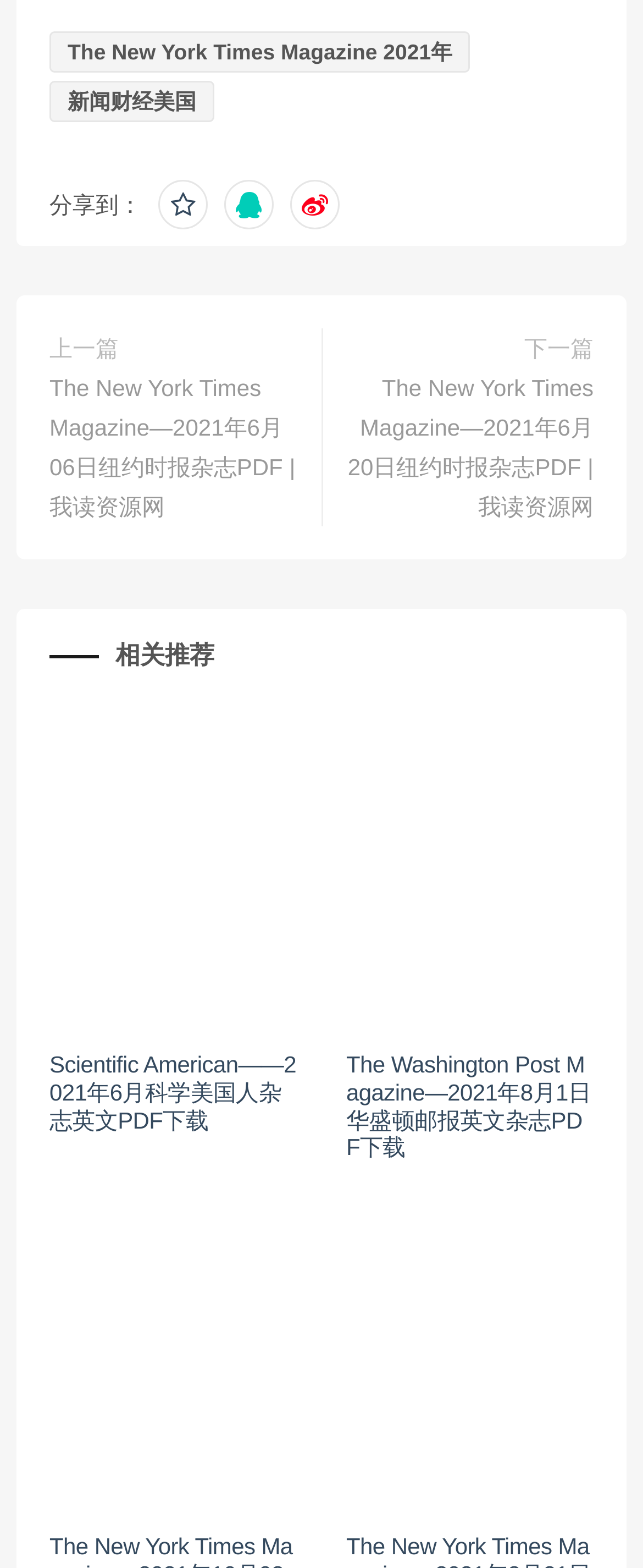Please find the bounding box coordinates of the clickable region needed to complete the following instruction: "Share to social media". The bounding box coordinates must consist of four float numbers between 0 and 1, i.e., [left, top, right, bottom].

[0.246, 0.115, 0.323, 0.146]